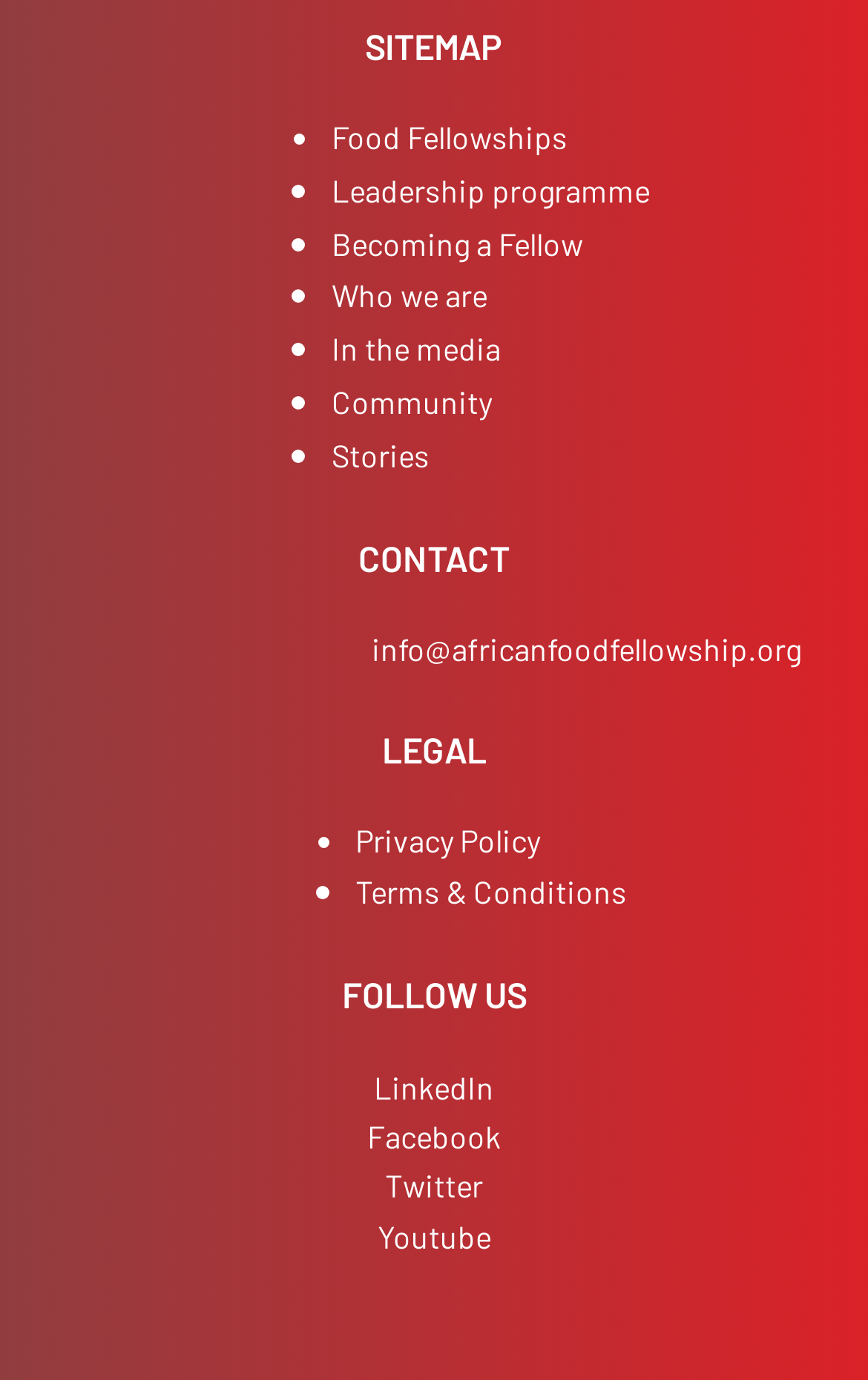What is the last link under the 'LEGAL' heading?
Please provide a single word or phrase as your answer based on the screenshot.

Terms & Conditions